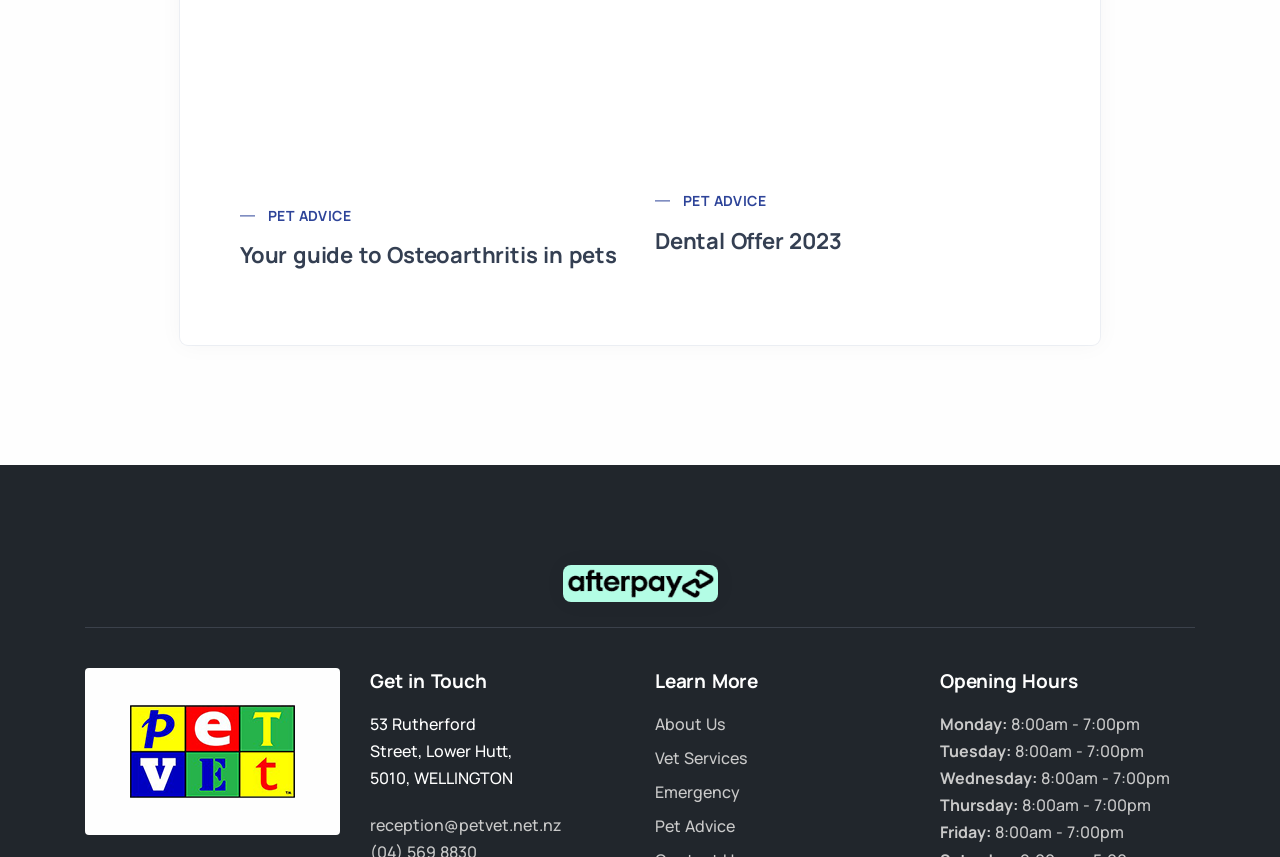Pinpoint the bounding box coordinates of the element that must be clicked to accomplish the following instruction: "View opening hours". The coordinates should be in the format of four float numbers between 0 and 1, i.e., [left, top, right, bottom].

[0.734, 0.78, 0.934, 0.812]